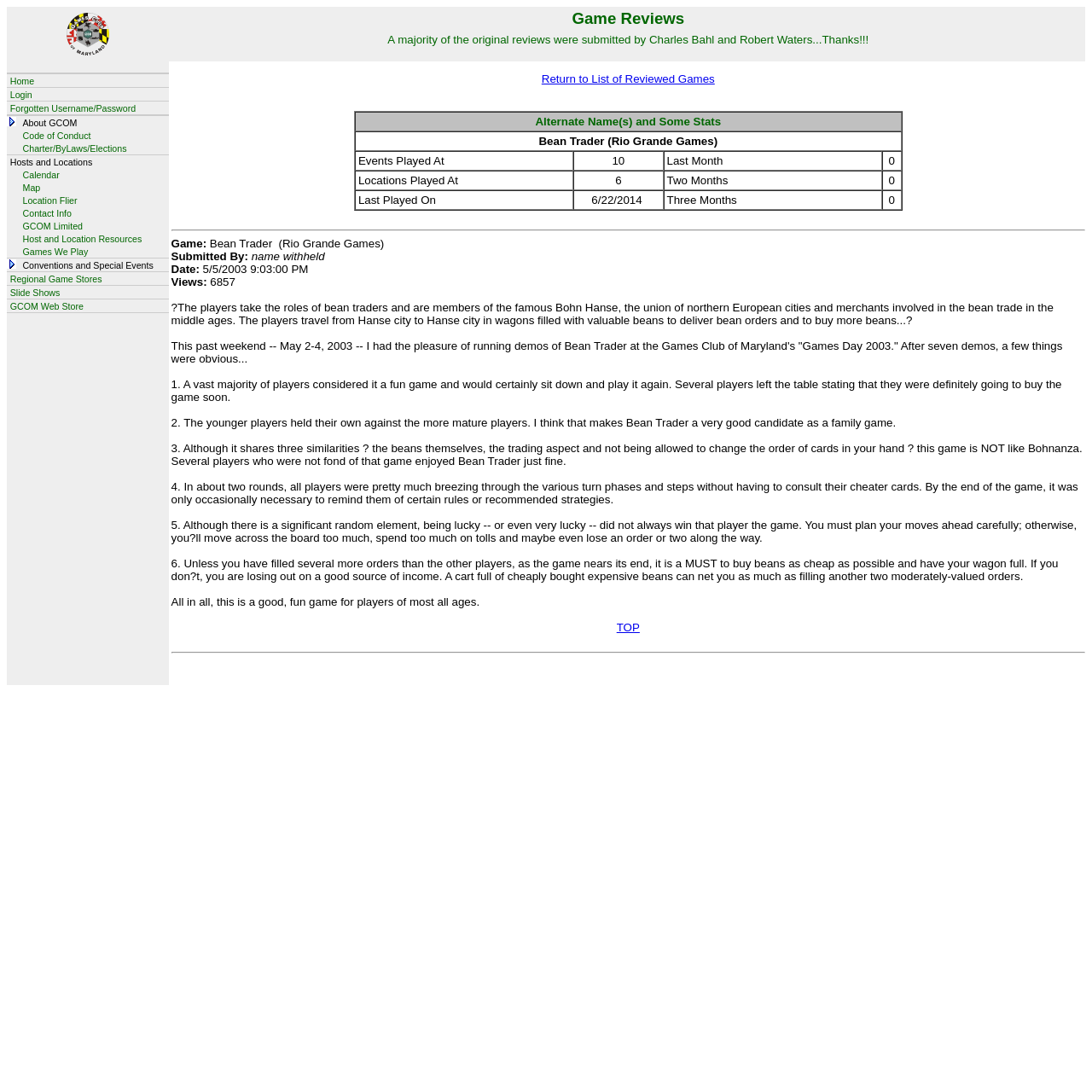Please determine the bounding box coordinates of the clickable area required to carry out the following instruction: "Check the game stats of 'Bean Trader'". The coordinates must be four float numbers between 0 and 1, represented as [left, top, right, bottom].

[0.325, 0.103, 0.826, 0.121]